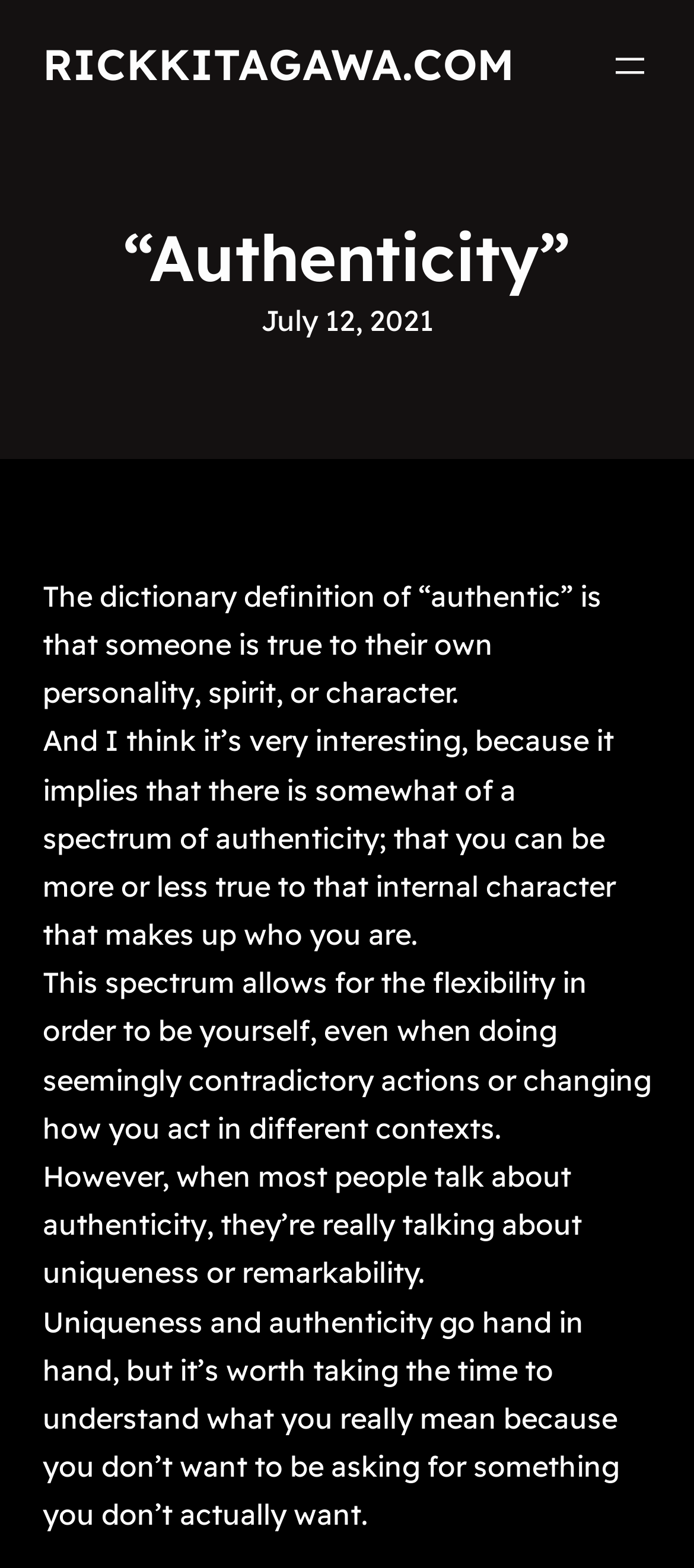Find the bounding box of the element with the following description: "aria-label="Open menu"". The coordinates must be four float numbers between 0 and 1, formatted as [left, top, right, bottom].

[0.877, 0.028, 0.938, 0.055]